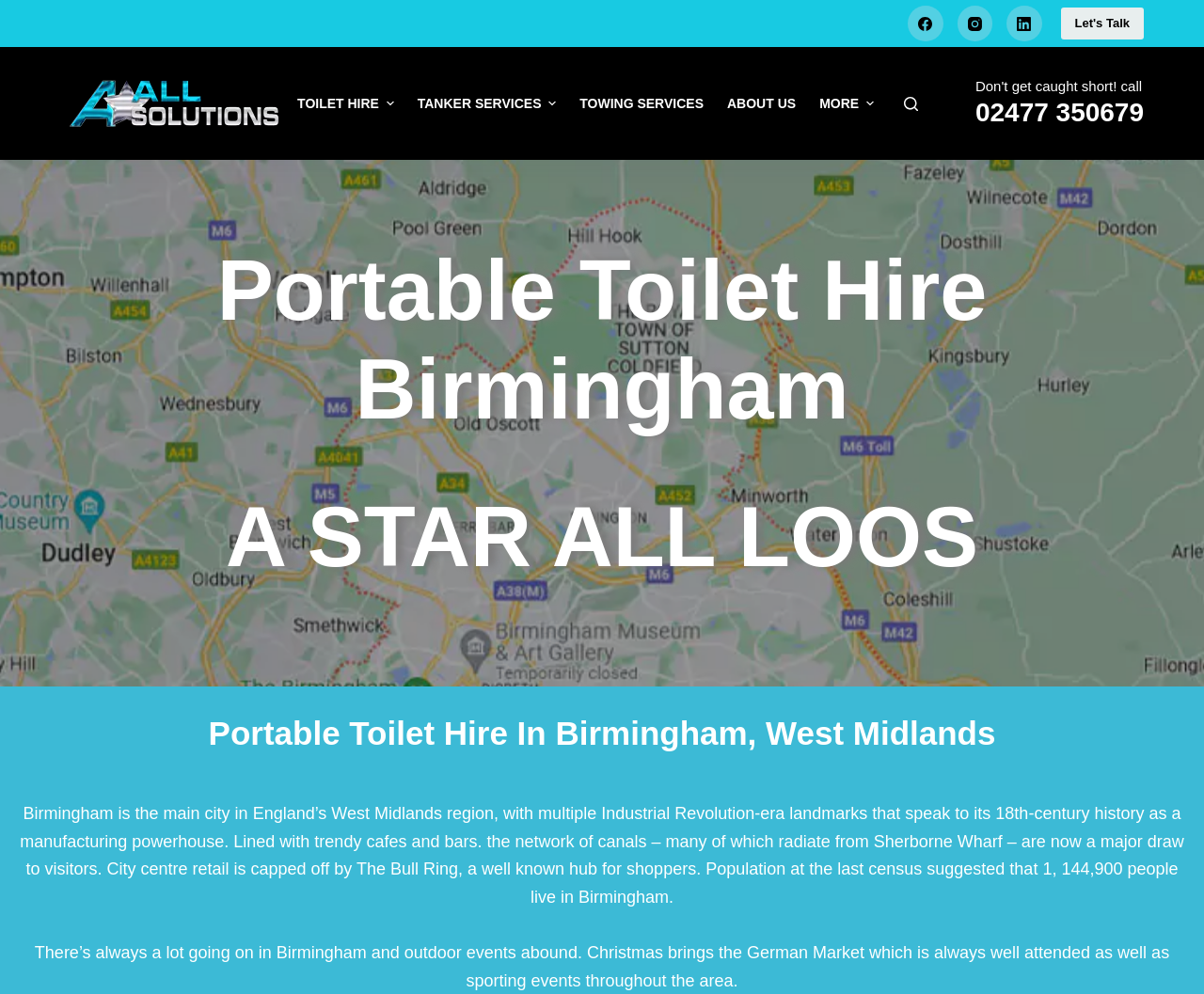Pinpoint the bounding box coordinates of the area that should be clicked to complete the following instruction: "View portable toilet hire services". The coordinates must be given as four float numbers between 0 and 1, i.e., [left, top, right, bottom].

[0.285, 0.83, 0.403, 0.849]